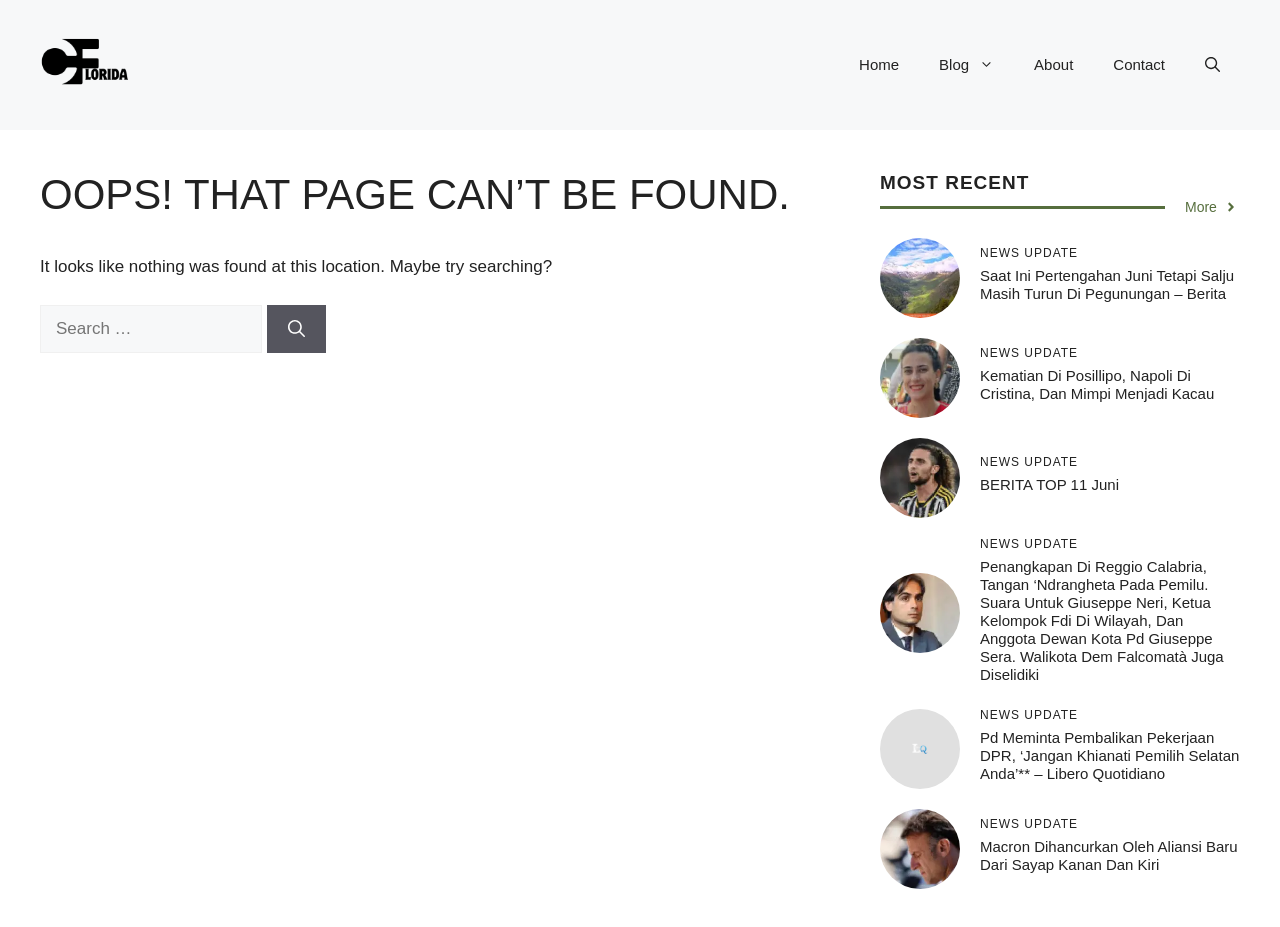Bounding box coordinates are given in the format (top-left x, top-left y, bottom-right x, bottom-right y). All values should be floating point numbers between 0 and 1. Provide the bounding box coordinate for the UI element described as: parent_node: Search for: aria-label="Search"

[0.208, 0.329, 0.254, 0.381]